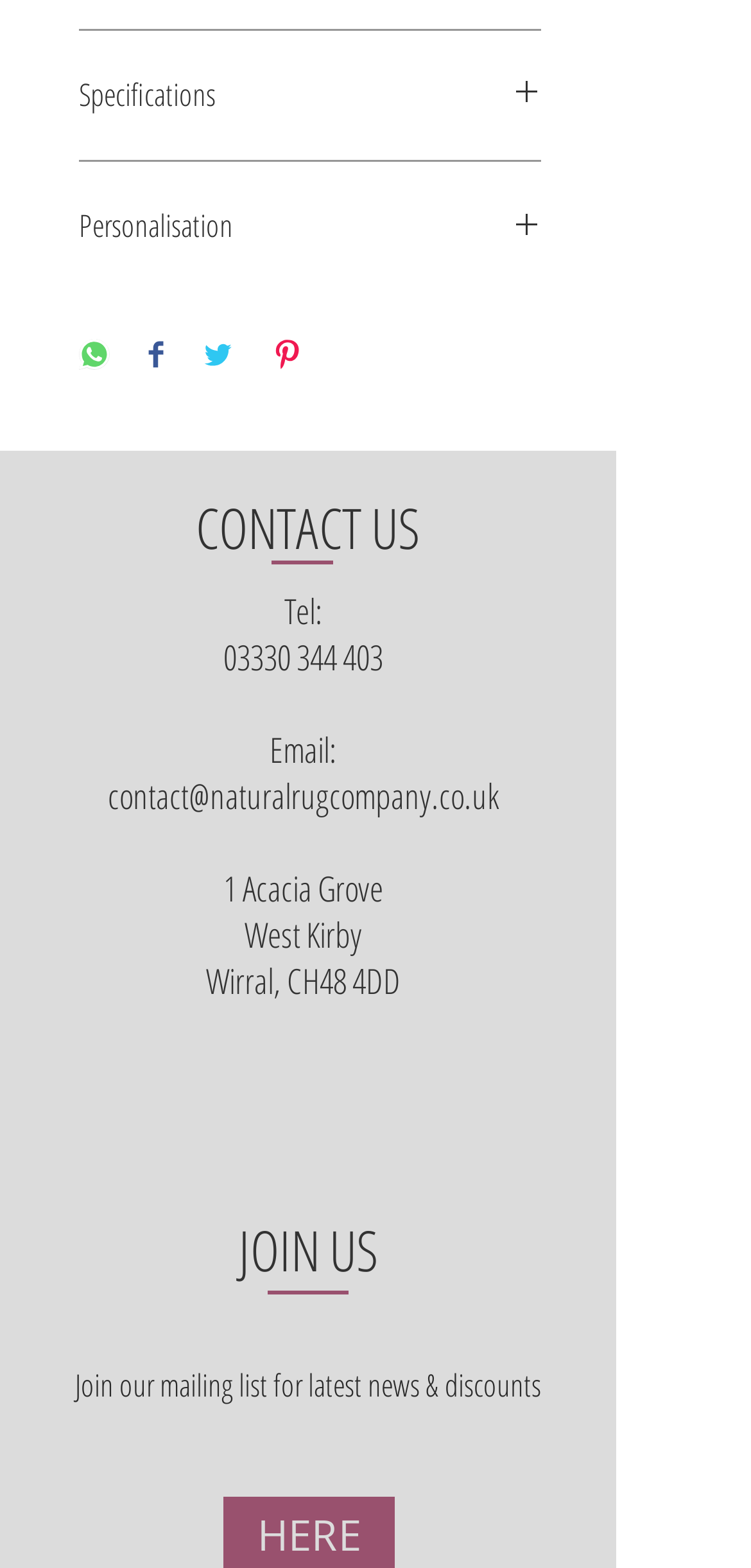What social media platforms does the company have?
From the details in the image, provide a complete and detailed answer to the question.

The social media platforms can be found in the social bar section, where there are links to Twitter and Instagram.